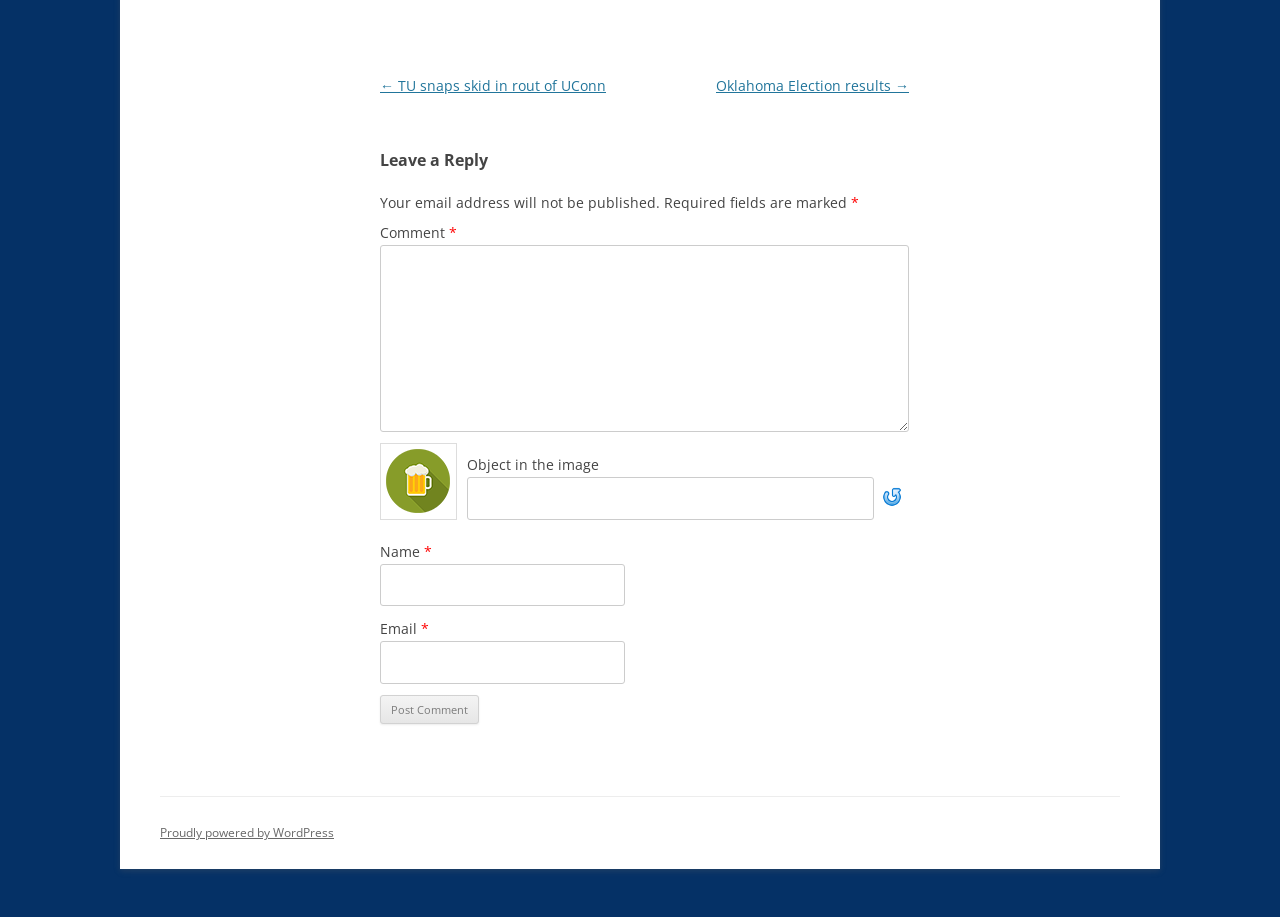What is the text above the 'Name' field?
Please answer the question with a detailed response using the information from the screenshot.

The text 'Your email address will not be published.' is a static text element with a bounding box coordinate of [0.297, 0.21, 0.516, 0.231]. It is located above the 'Name' field and provides information about the handling of email addresses.